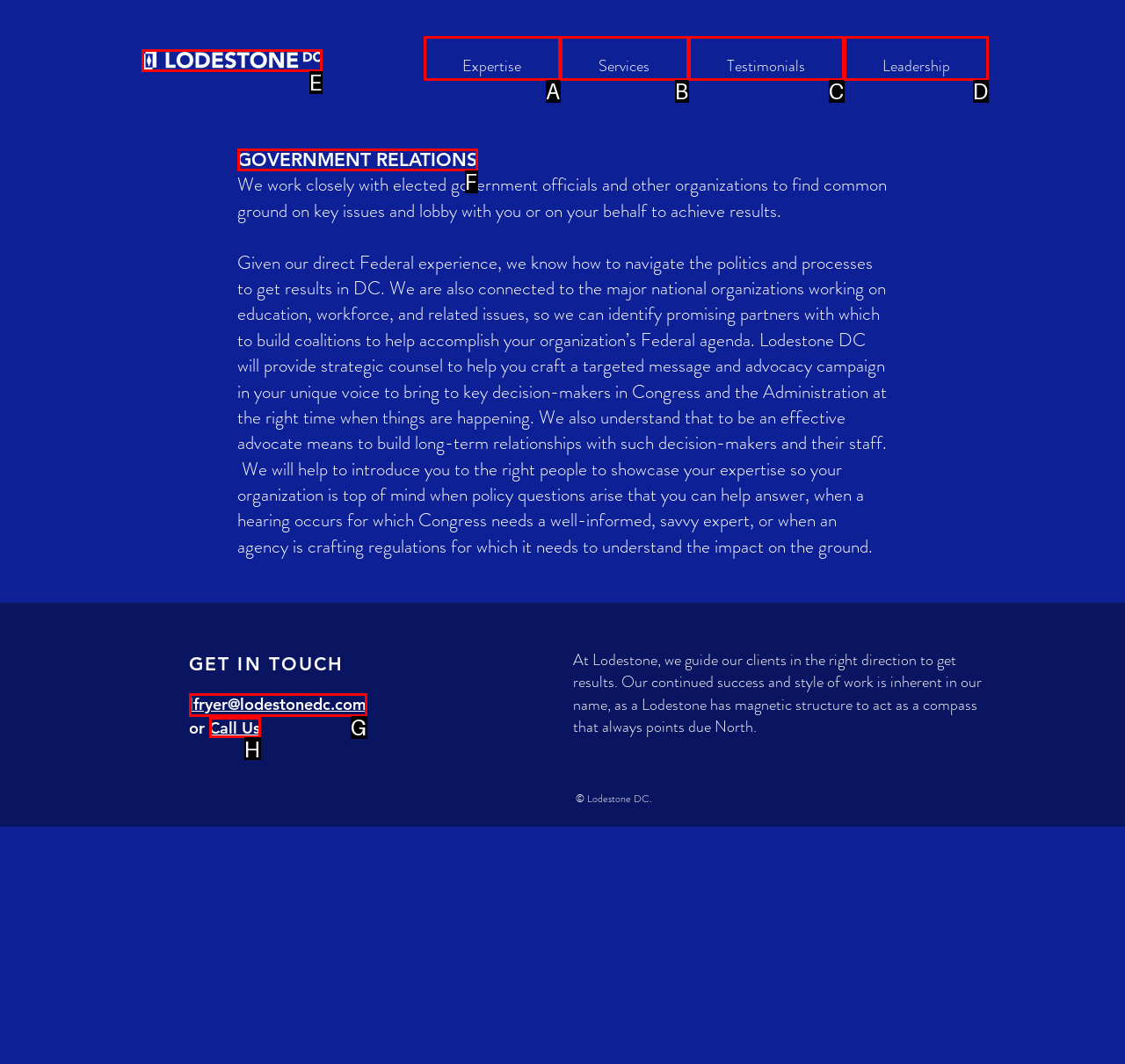To complete the task: Click the Lodestone logo, which option should I click? Answer with the appropriate letter from the provided choices.

E